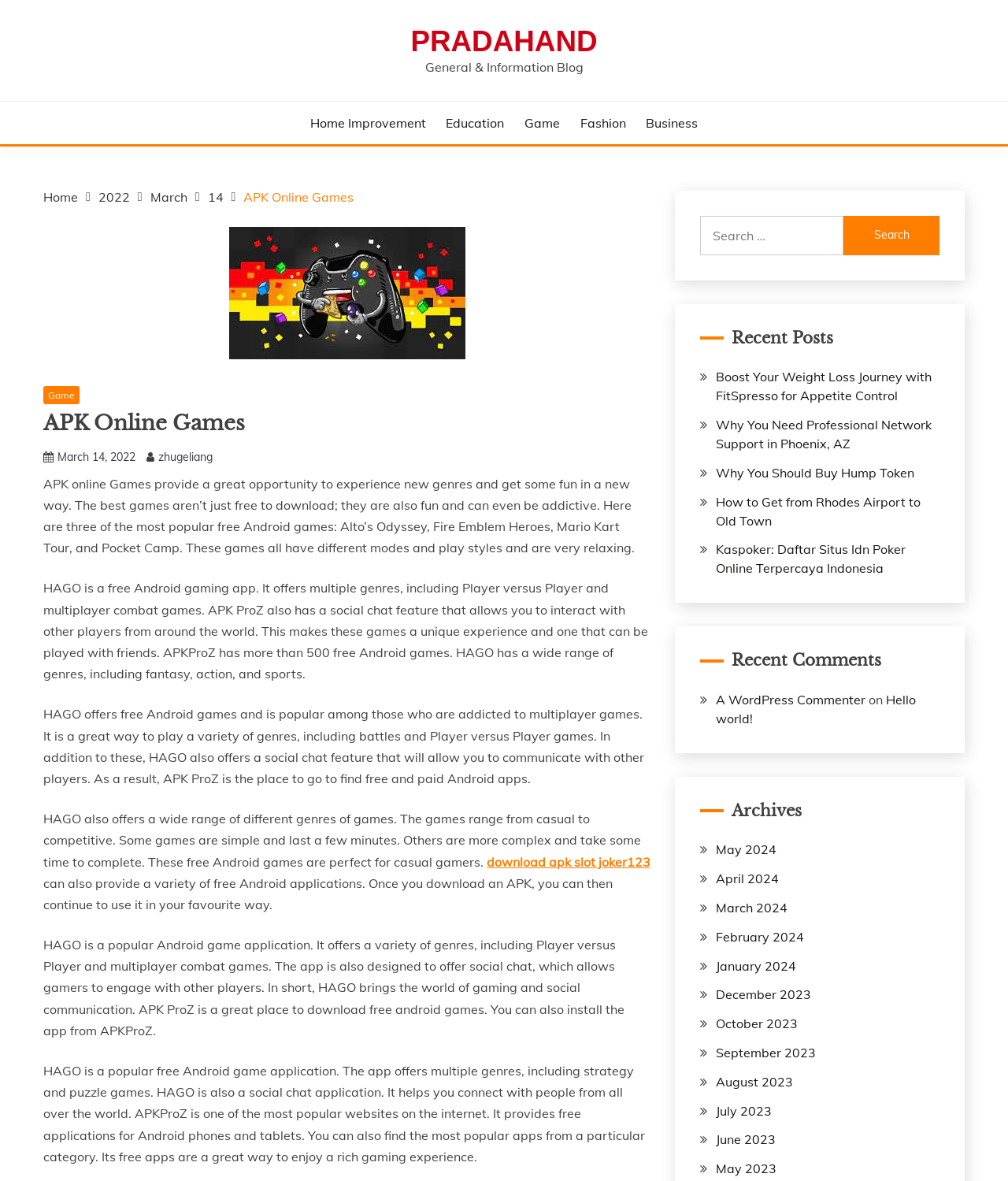Identify and provide the bounding box for the element described by: "parent_node: Search for: value="Search"".

[0.837, 0.183, 0.932, 0.216]